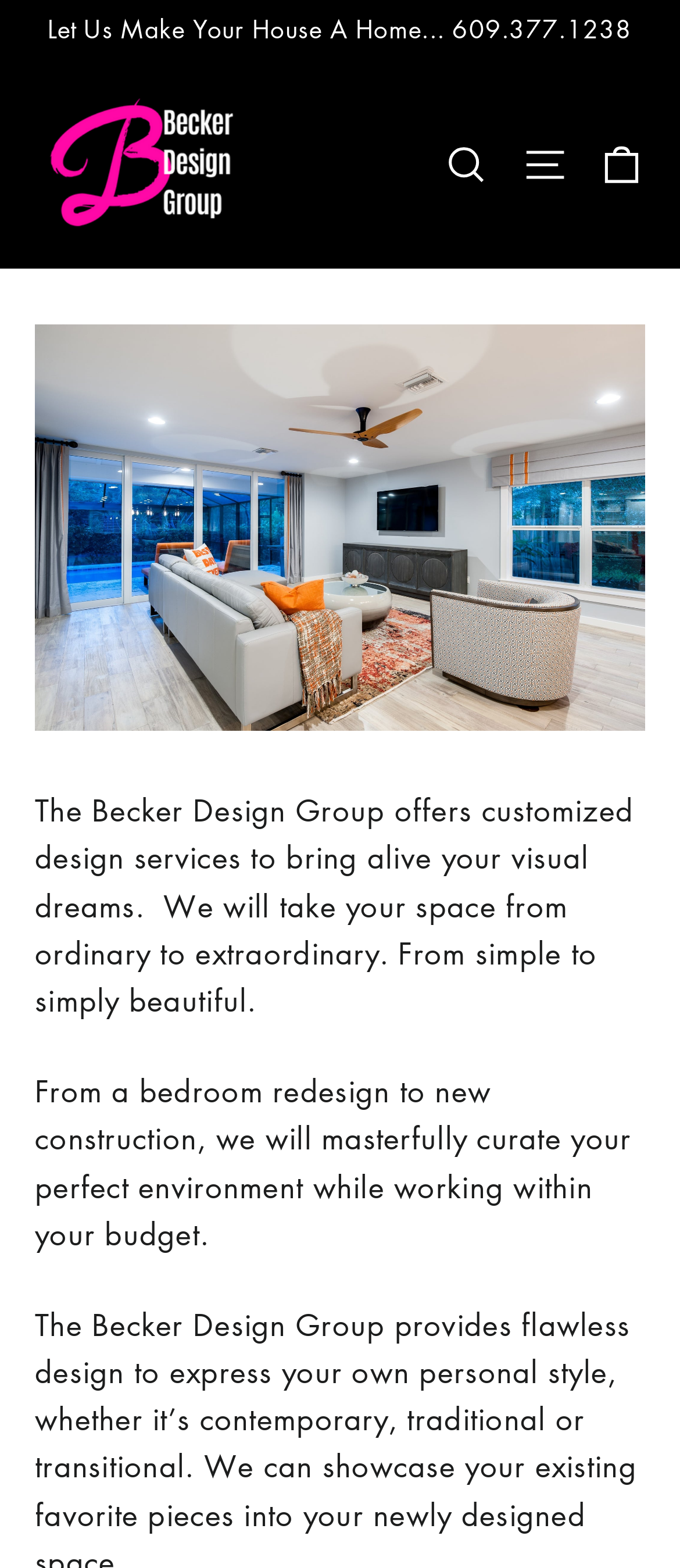Provide a thorough summary of the webpage.

The webpage is about the Becker Design Group, a company that offers customized design services. At the top left corner, there is a link to skip to the content. Below it, there is a prominent link with a phone number, "Let Us Make Your House A Home... 609.377.1238", which spans the entire width of the page. 

To the right of the phone number link, there is a logo of the Becker Design Group, which is also a link. On the top right corner, there are three links: "Becker Design Group", "Search", and "Cart", along with a button to control site navigation. 

Below the top navigation bar, there is a header section with a heading "What We Do". Underneath the header, there is a paragraph of text that describes the company's services, stating that they offer customized design services to bring alive customers' visual dreams and transform their spaces from ordinary to extraordinary. 

Below this paragraph, there is another paragraph of text that provides more details about their services, mentioning that they can handle projects ranging from bedroom redesign to new construction, and that they work within customers' budgets to create their perfect environment.